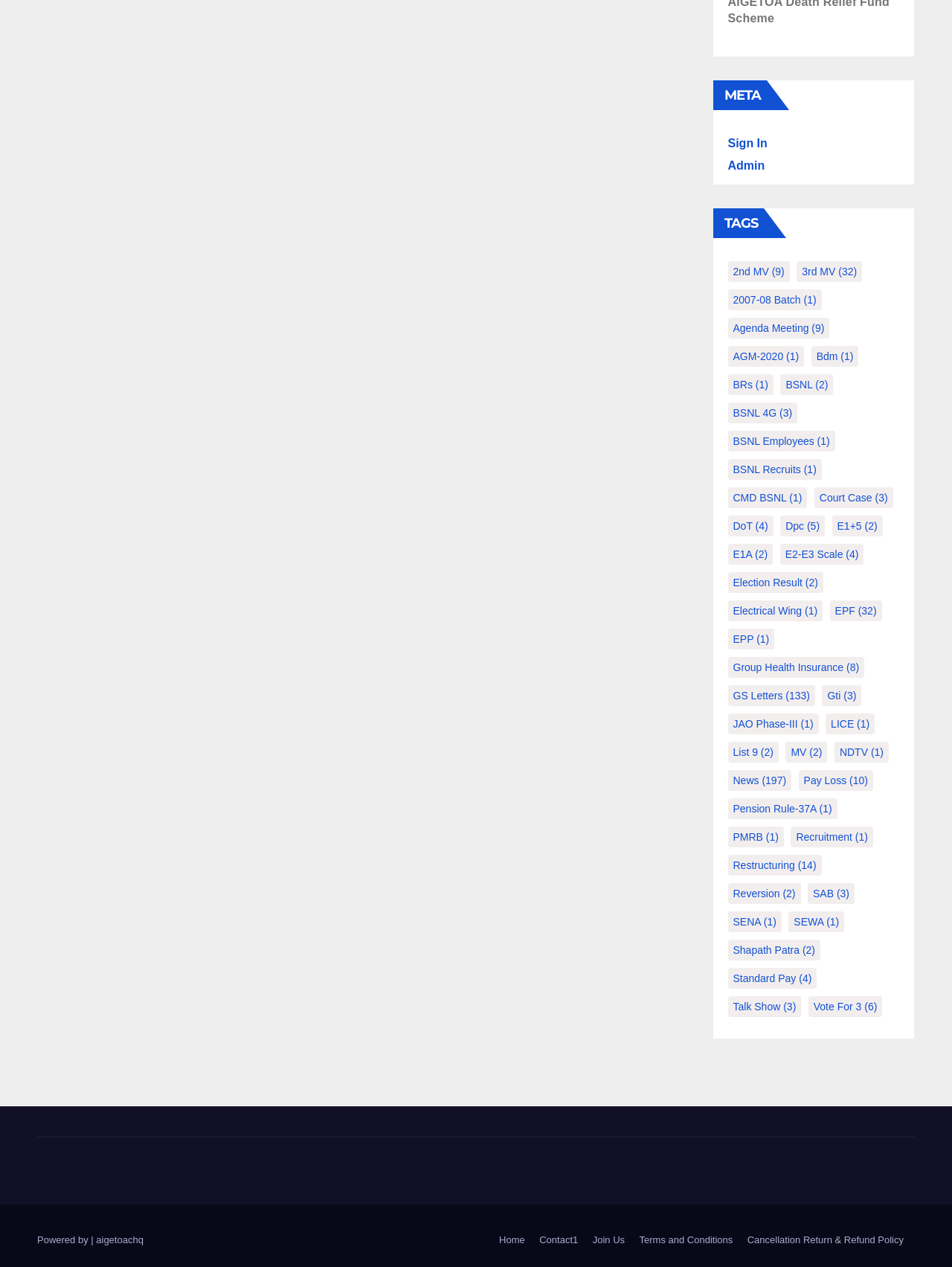Based on the element description: "E1A (2)", identify the UI element and provide its bounding box coordinates. Use four float numbers between 0 and 1, [left, top, right, bottom].

[0.764, 0.429, 0.812, 0.446]